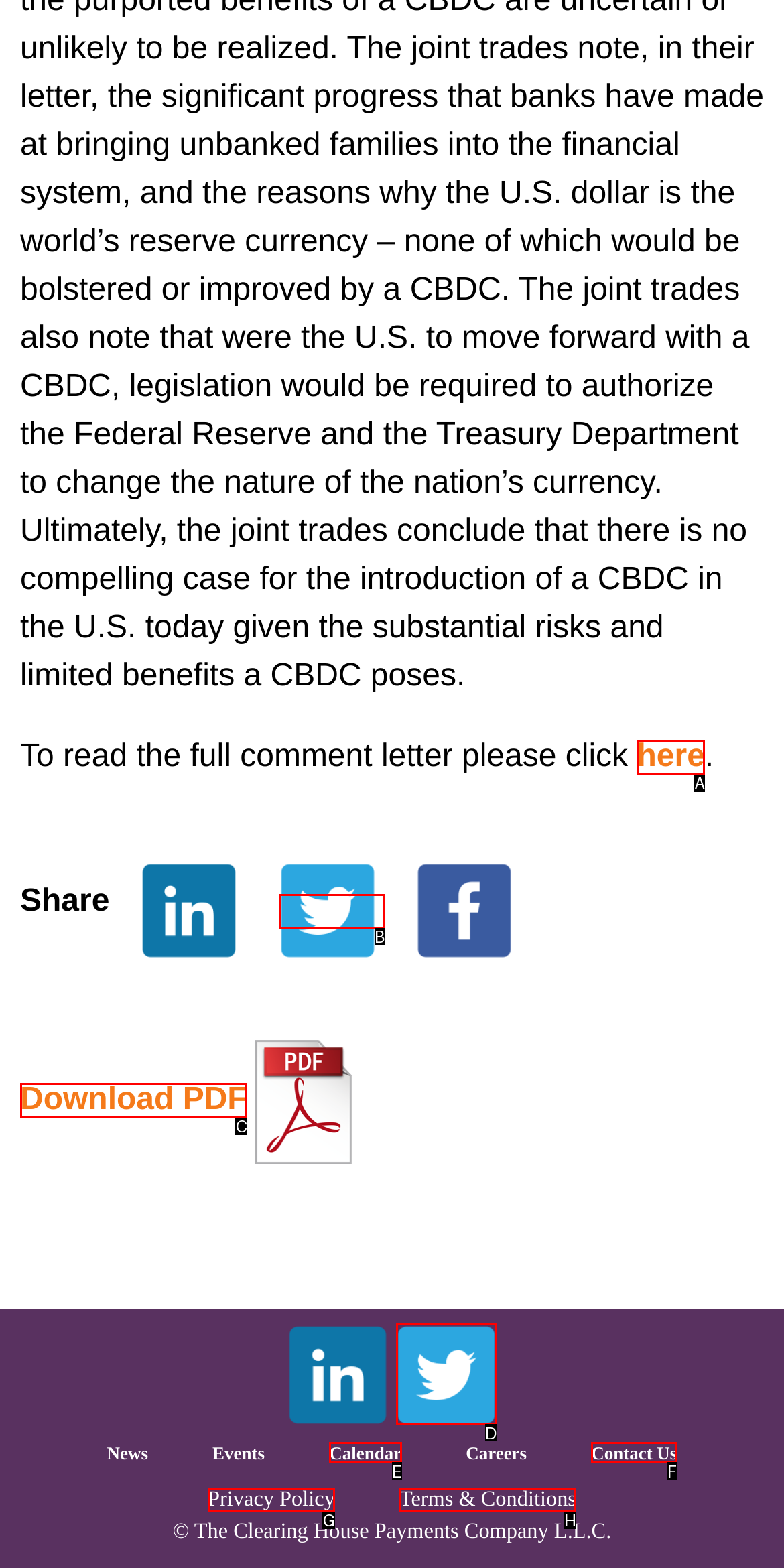Identify the HTML element to click to execute this task: Download PDF Respond with the letter corresponding to the proper option.

C